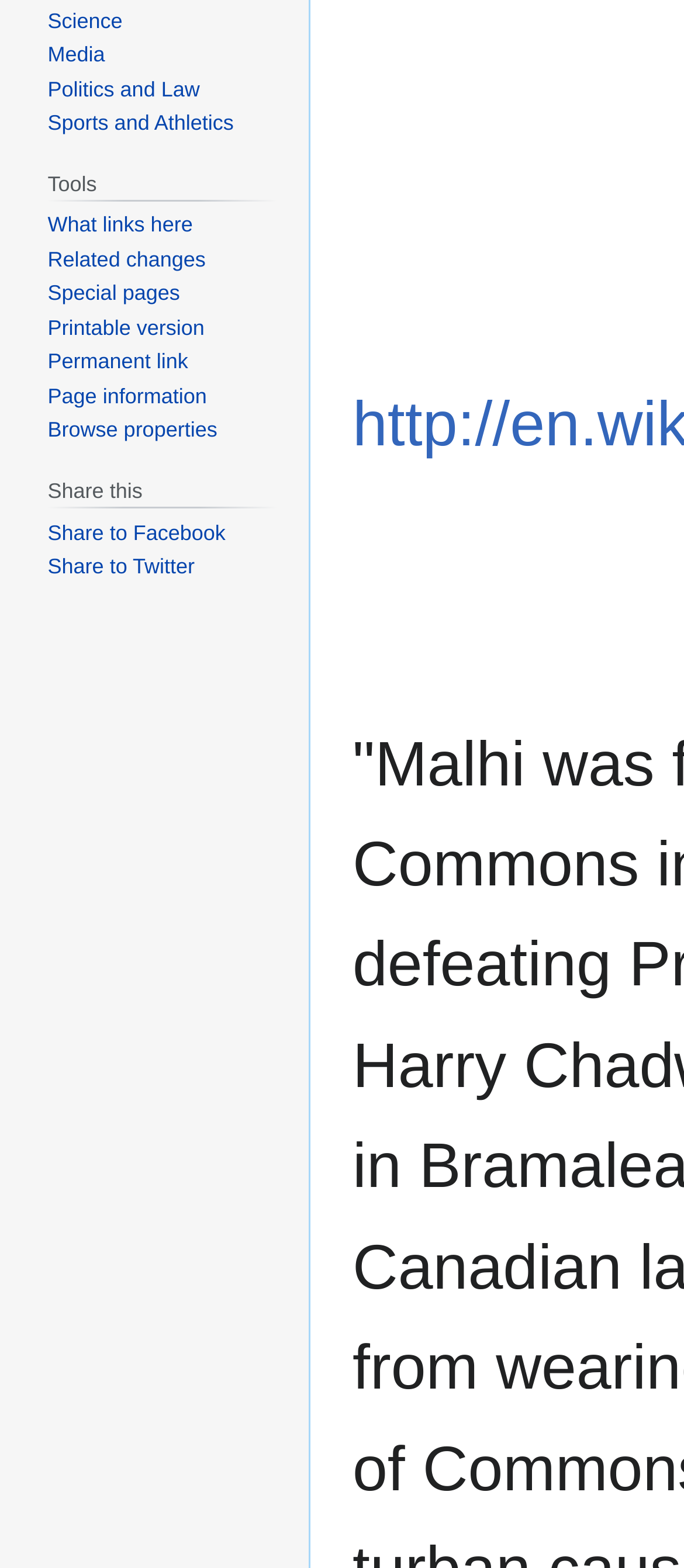Locate the bounding box for the described UI element: "Browse properties". Ensure the coordinates are four float numbers between 0 and 1, formatted as [left, top, right, bottom].

[0.07, 0.267, 0.318, 0.282]